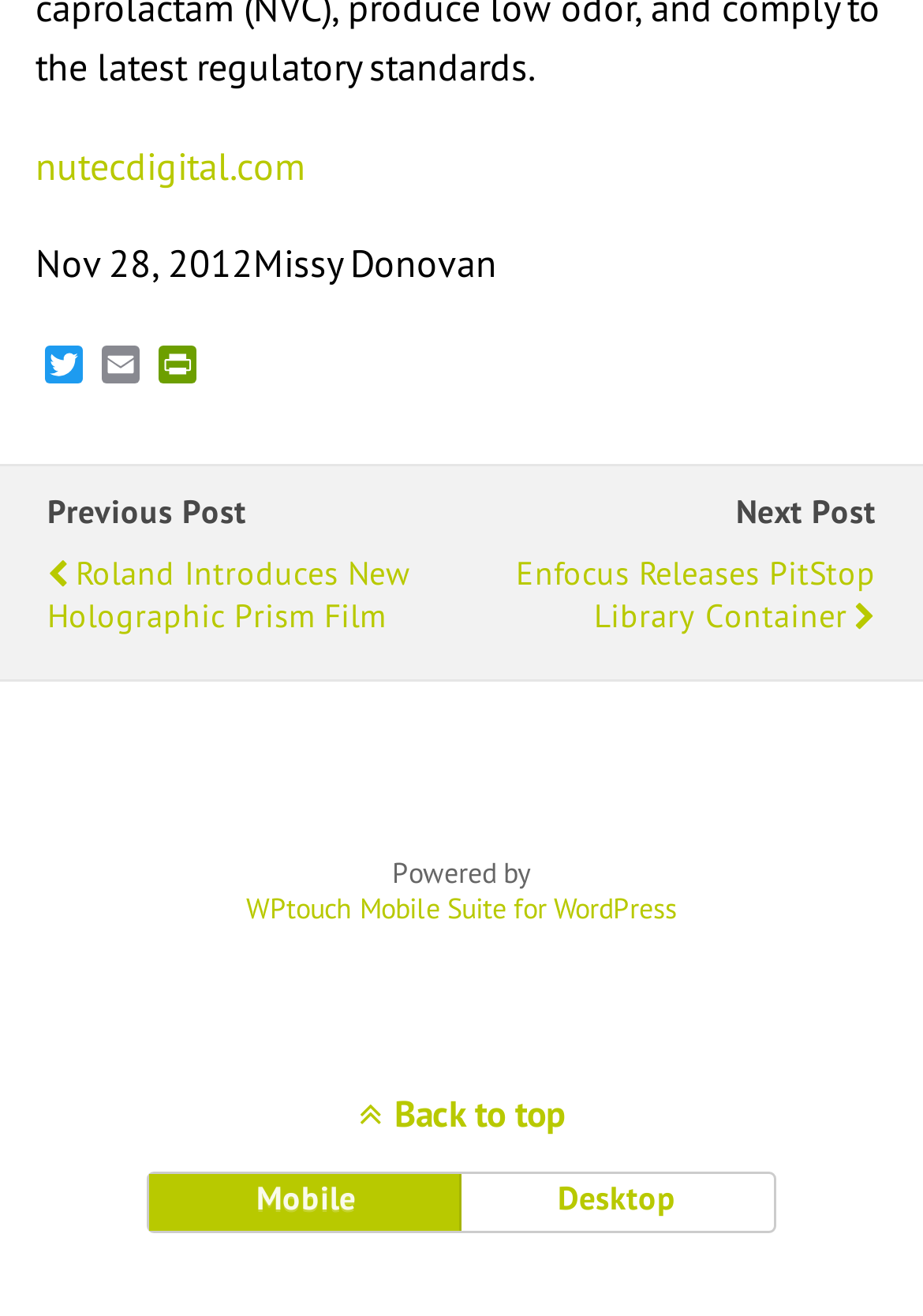Identify the bounding box of the HTML element described here: "WPtouch Mobile Suite for WordPress". Provide the coordinates as four float numbers between 0 and 1: [left, top, right, bottom].

[0.267, 0.676, 0.733, 0.703]